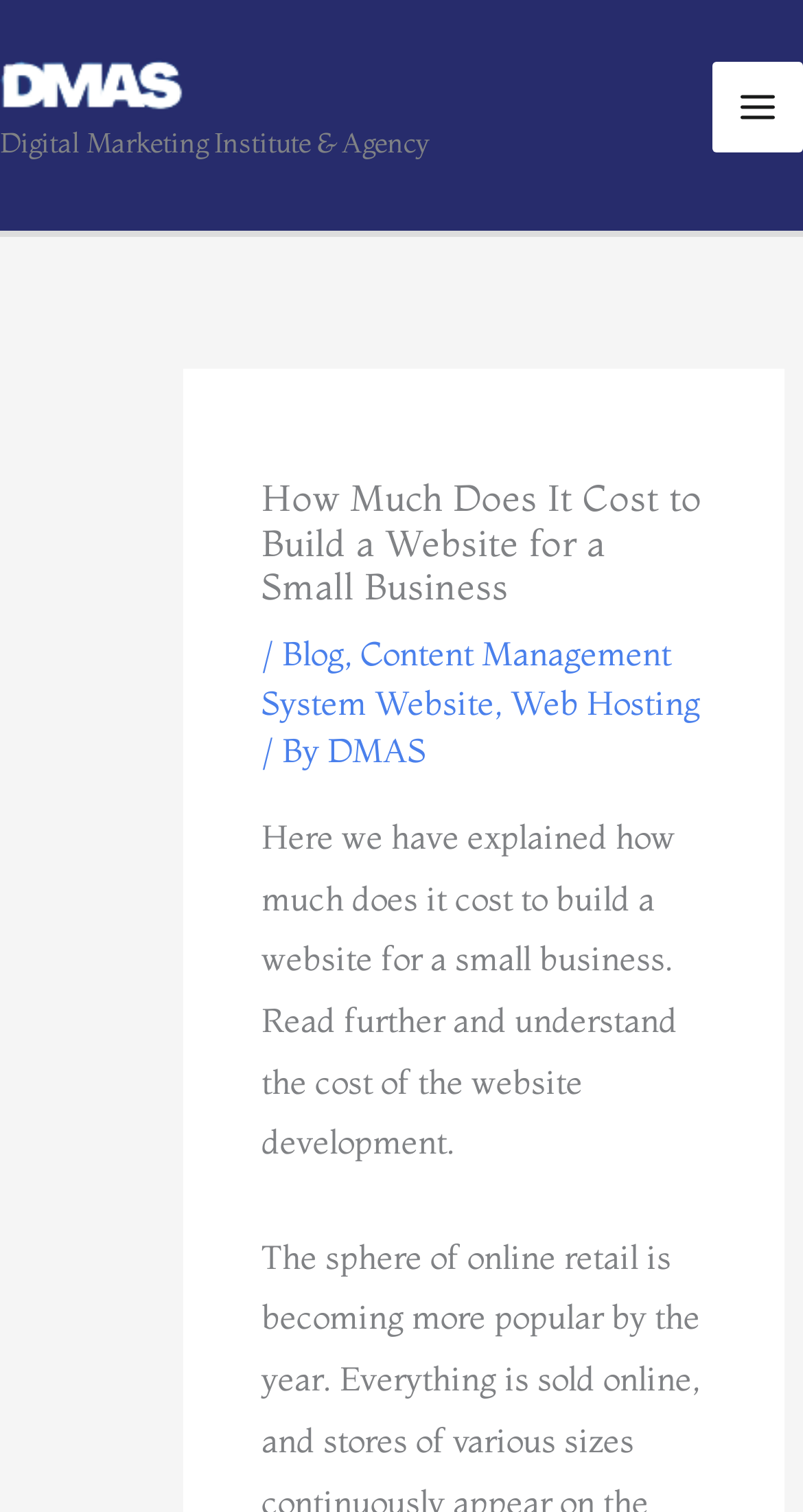Use a single word or phrase to answer this question: 
What is the type of website mentioned in the webpage?

Content Management System Website